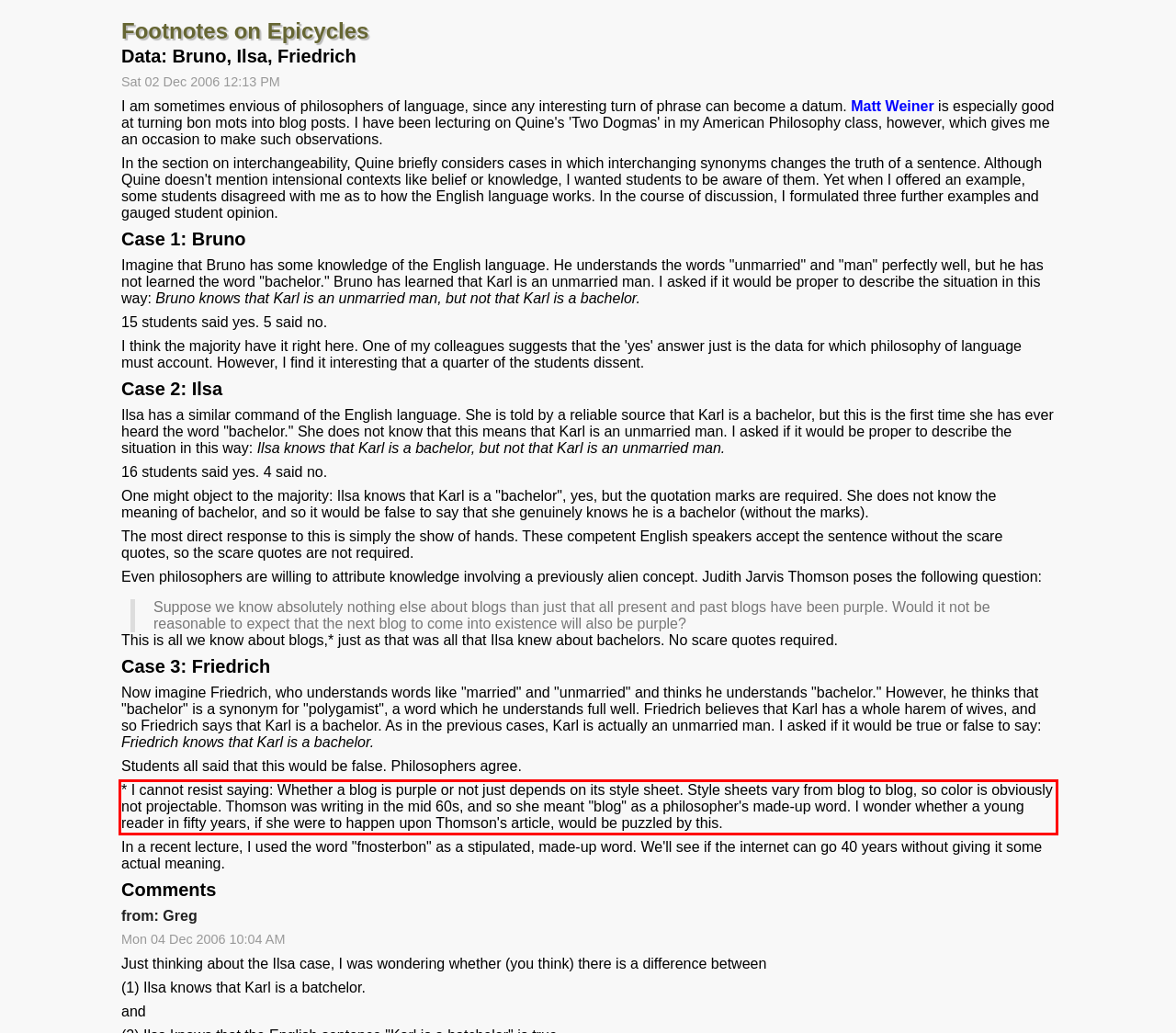You are provided with a screenshot of a webpage featuring a red rectangle bounding box. Extract the text content within this red bounding box using OCR.

* I cannot resist saying: Whether a blog is purple or not just depends on its style sheet. Style sheets vary from blog to blog, so color is obviously not projectable. Thomson was writing in the mid 60s, and so she meant "blog" as a philosopher's made-up word. I wonder whether a young reader in fifty years, if she were to happen upon Thomson's article, would be puzzled by this.